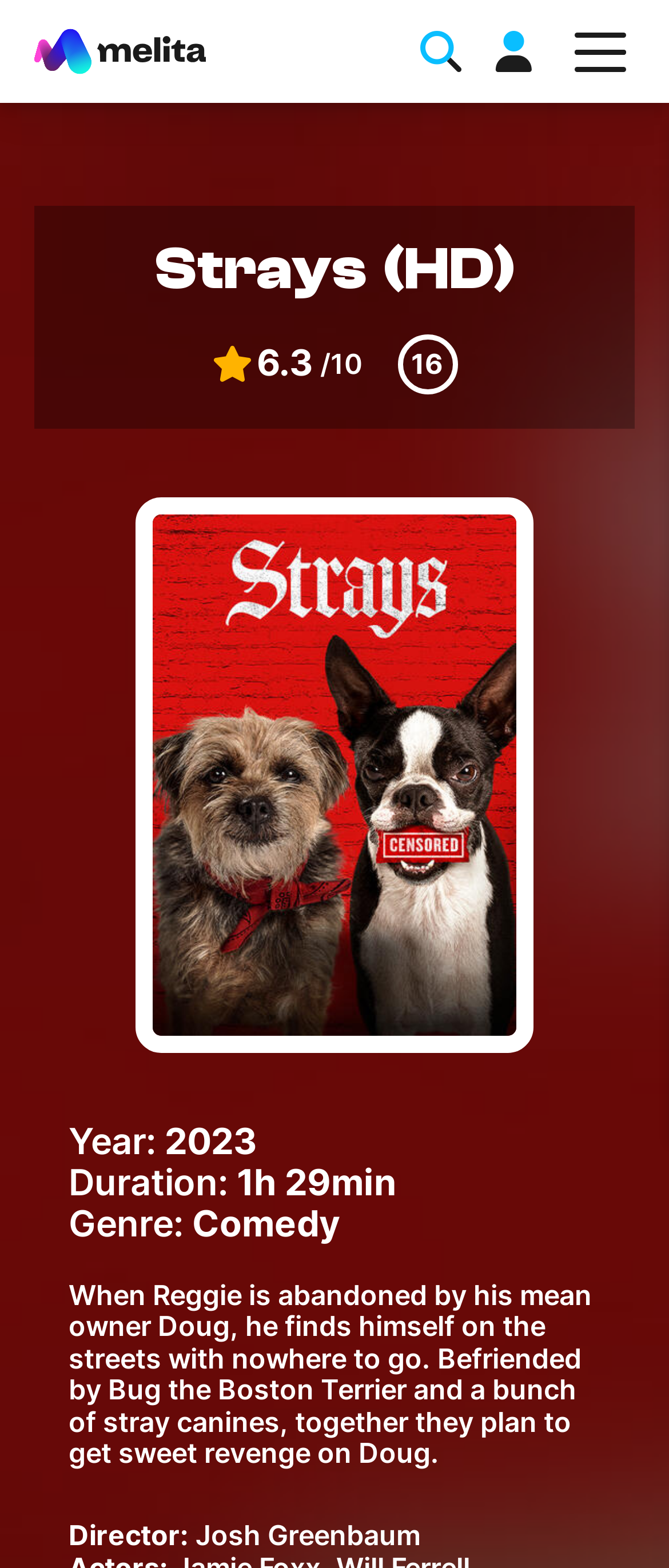Please examine the image and answer the question with a detailed explanation:
What is the genre of the movie Strays (HD)?

I found the genre of the movie Strays (HD) by looking at the static text elements on the webpage. The genre is mentioned as 'Comedy' in the movie details section.